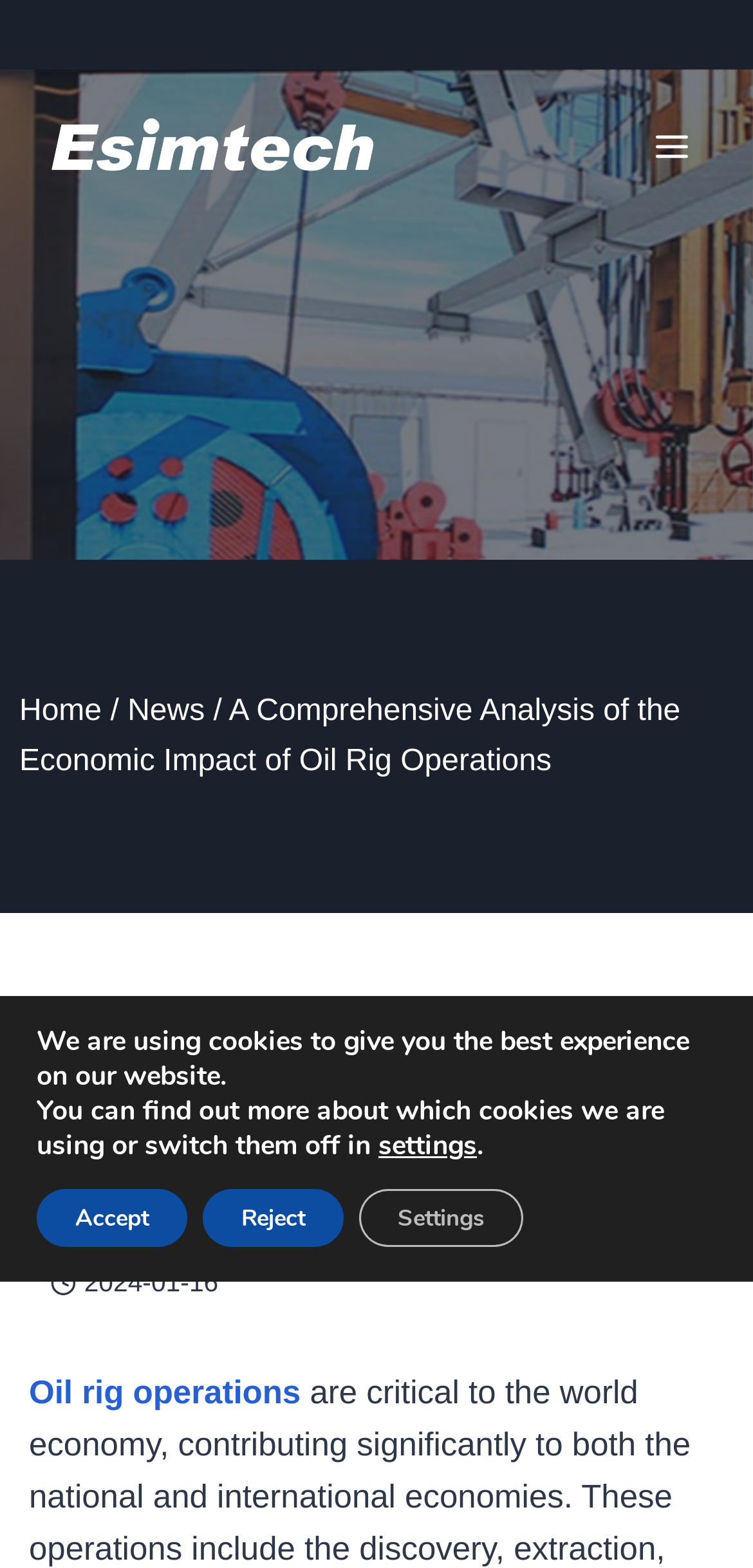Specify the bounding box coordinates of the area to click in order to follow the given instruction: "Go to the Home page."

[0.026, 0.443, 0.135, 0.464]